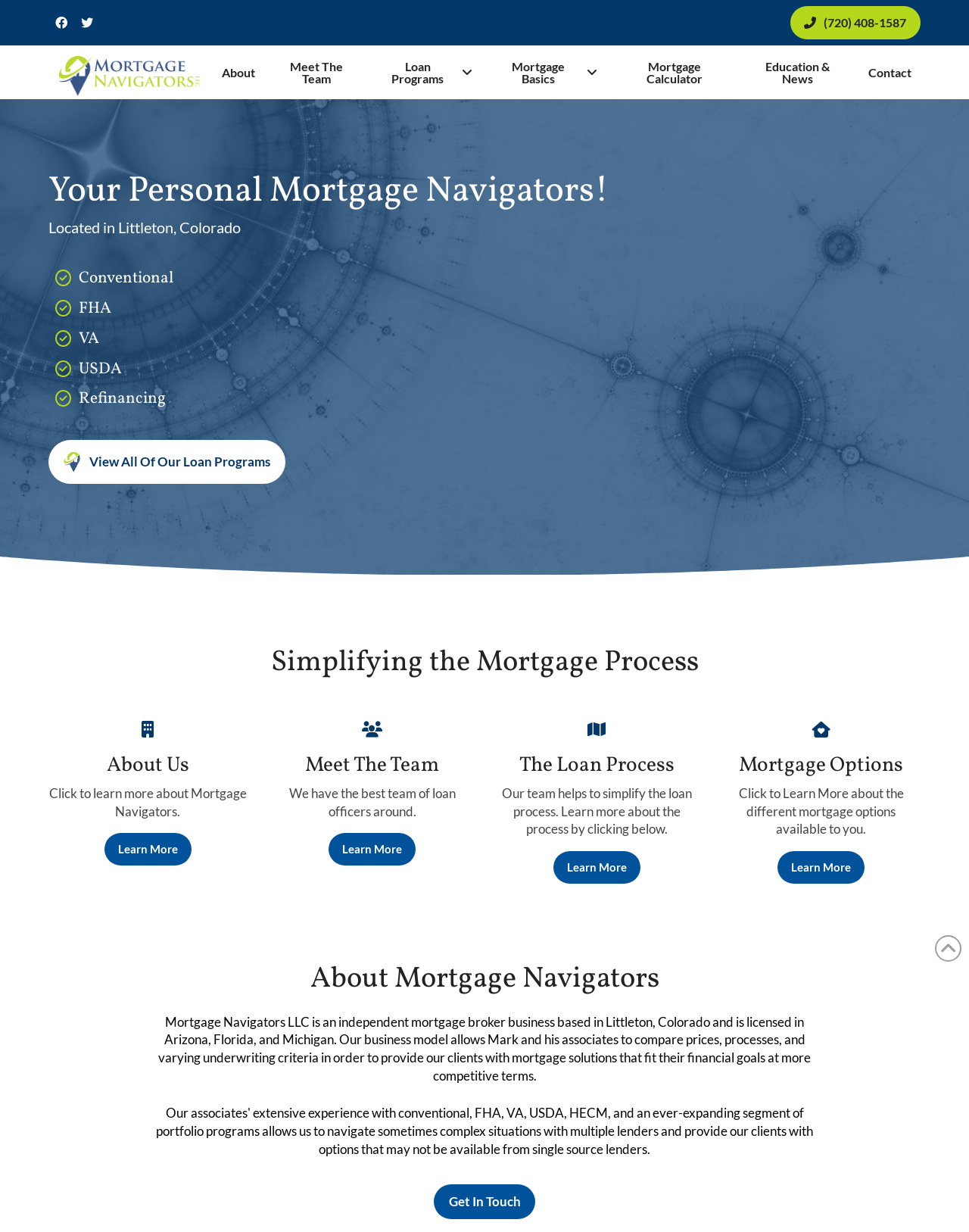Provide an in-depth description of the elements and layout of the webpage.

The webpage is about Mortgage Navigators, a mortgage broker business based in Littleton, Colorado. At the top left, there is a logo of Mortgage Navigators, accompanied by a phone number and several links to different sections of the website, including "About", "Meet The Team", "Loan Programs", and "Contact". 

Below the top navigation bar, there is a heading that reads "Your Personal Mortgage Navigators!" followed by a brief description of the business's location. 

On the left side of the page, there are several links to different loan programs, including "Conventional", "FHA", "VA", "USDA", and "Refinancing". Below these links, there is a call-to-action button to "View All Of Our Loan Programs".

The main content of the page is divided into four sections. The first section is about simplifying the mortgage process, with a heading and a brief description. The second section is about the team, with a heading, a brief description, and a call-to-action button to "Learn More". The third section is about the loan process, with a heading, a brief description, and a call-to-action button to "Learn More". The fourth section is about mortgage options, with a heading, a brief description, and a call-to-action button to "Learn More".

At the bottom of the page, there is a section about Mortgage Navigators, with a heading, a brief description of the business, and a call-to-action button to "Get In Touch". Finally, there is a "Back to Top" link at the bottom right corner of the page.